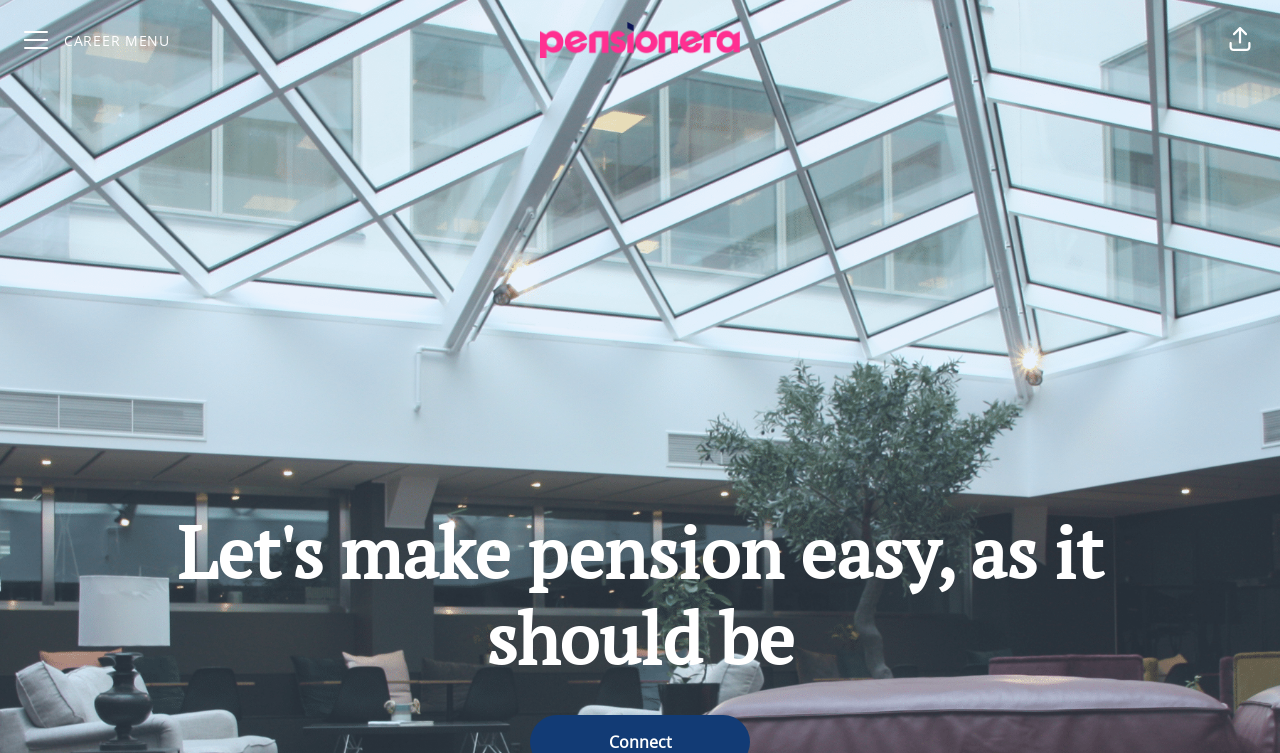What is the main message on the page?
Please use the visual content to give a single word or phrase answer.

Let's make pension easy